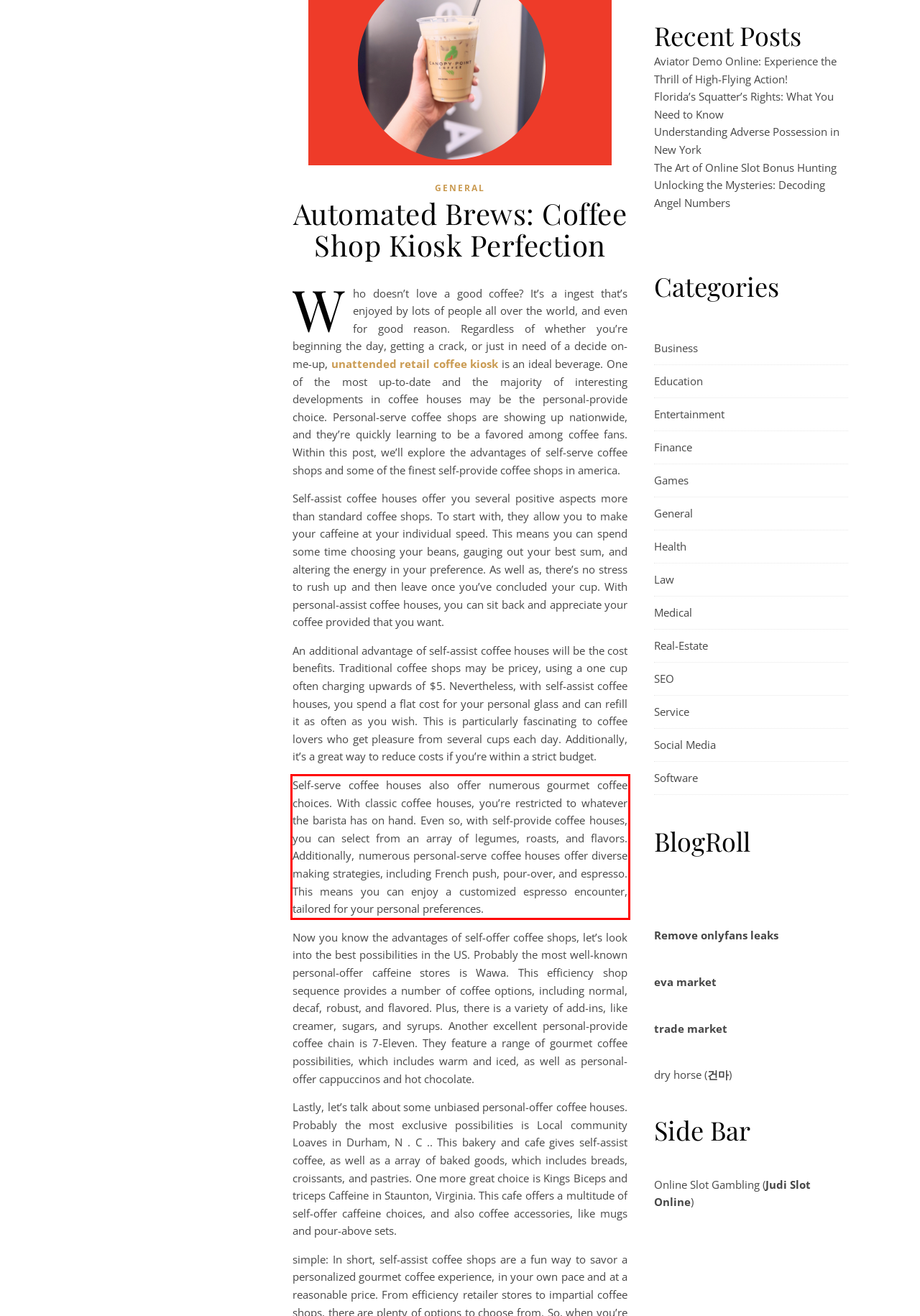Please examine the screenshot of the webpage and read the text present within the red rectangle bounding box.

Self-serve coffee houses also offer numerous gourmet coffee choices. With classic coffee houses, you’re restricted to whatever the barista has on hand. Even so, with self-provide coffee houses, you can select from an array of legumes, roasts, and flavors. Additionally, numerous personal-serve coffee houses offer diverse making strategies, including French push, pour-over, and espresso. This means you can enjoy a customized espresso encounter, tailored for your personal preferences.